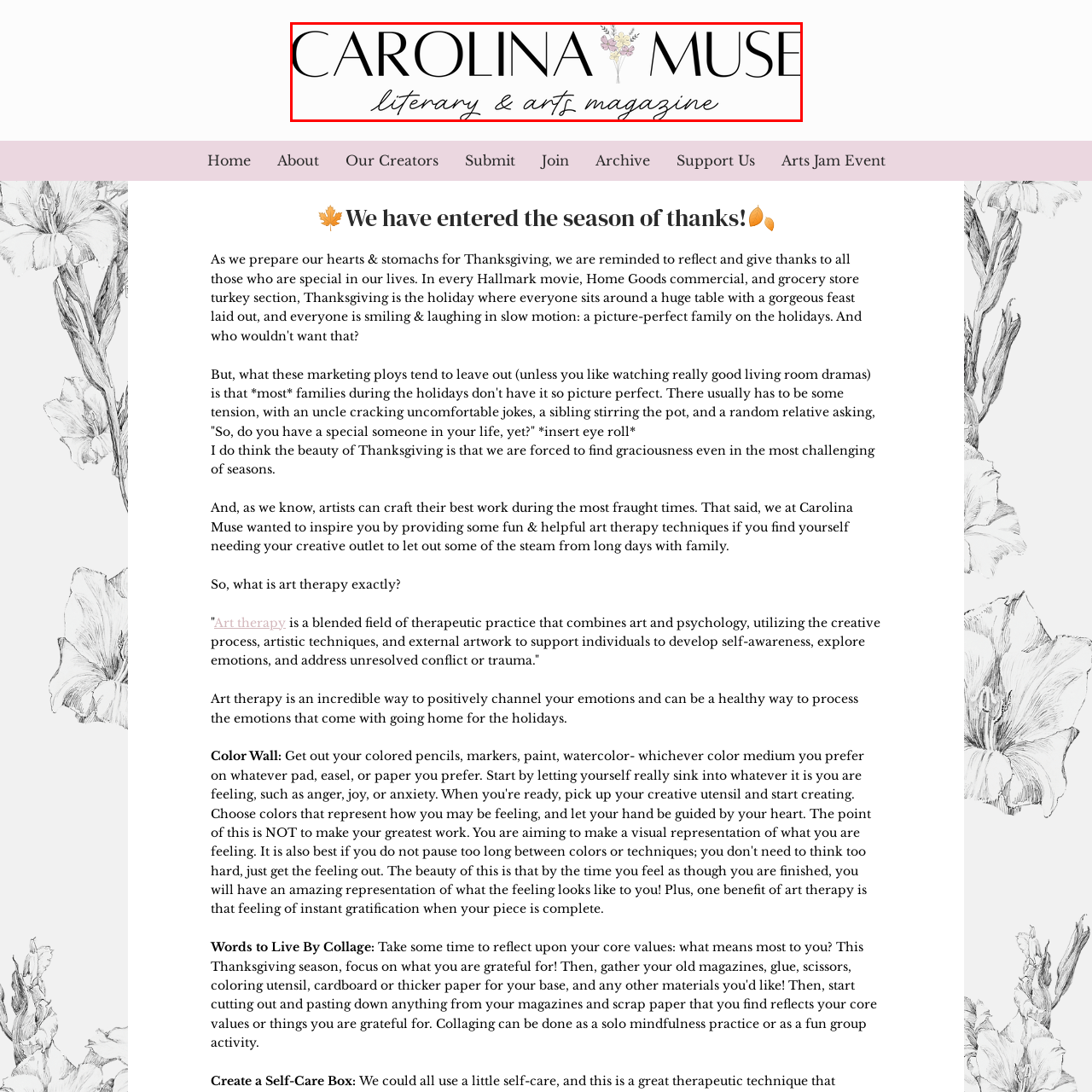What is the style of the 'MUSE' font?
Direct your attention to the image encased in the red bounding box and answer the question thoroughly, relying on the visual data provided.

According to the caption, the 'MUSE' font is stylized in italics, which means it has a slanted or cursive appearance.